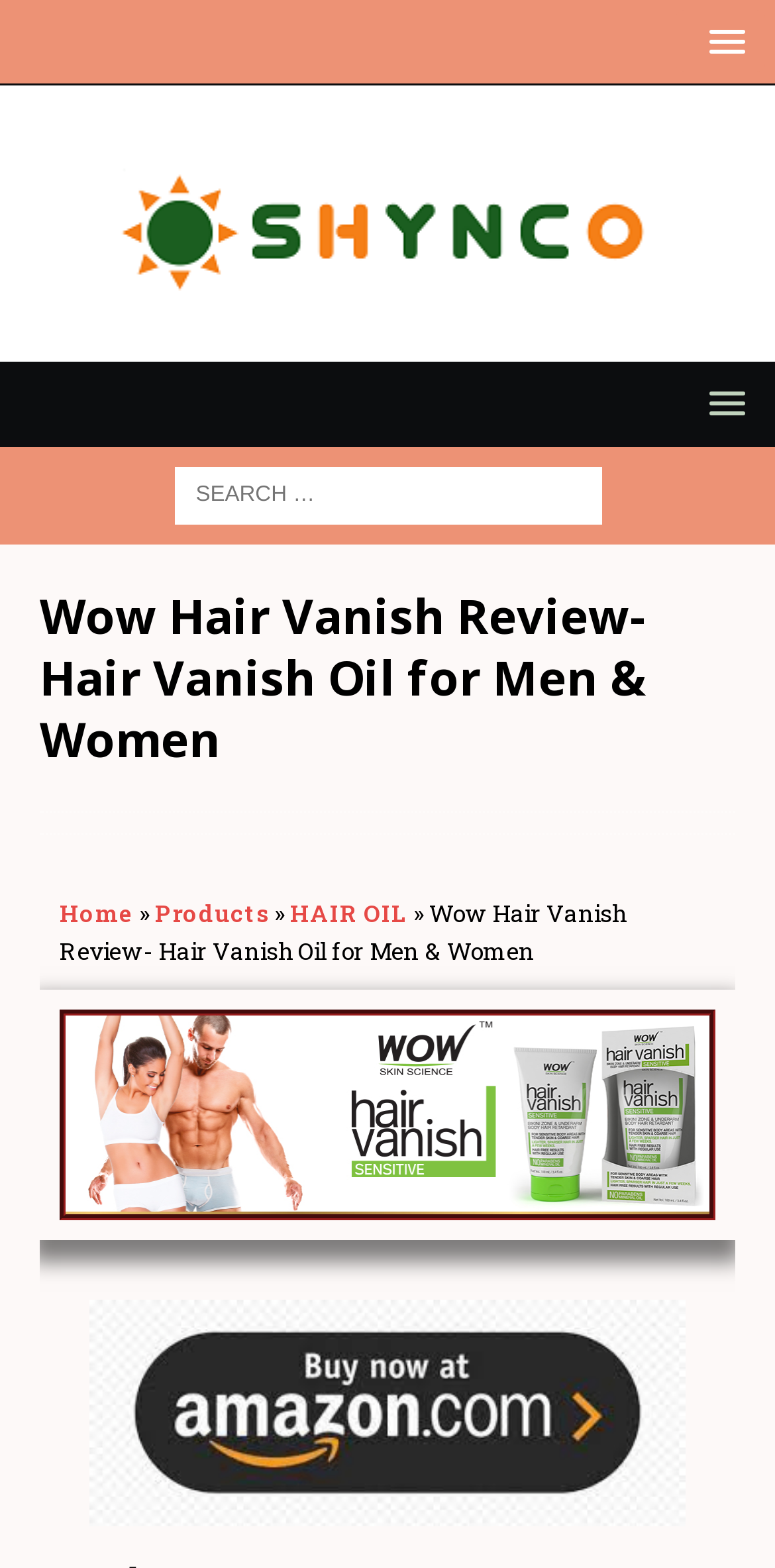Please locate and retrieve the main header text of the webpage.

Wow Hair Vanish Review- Hair Vanish Oil for Men & Women